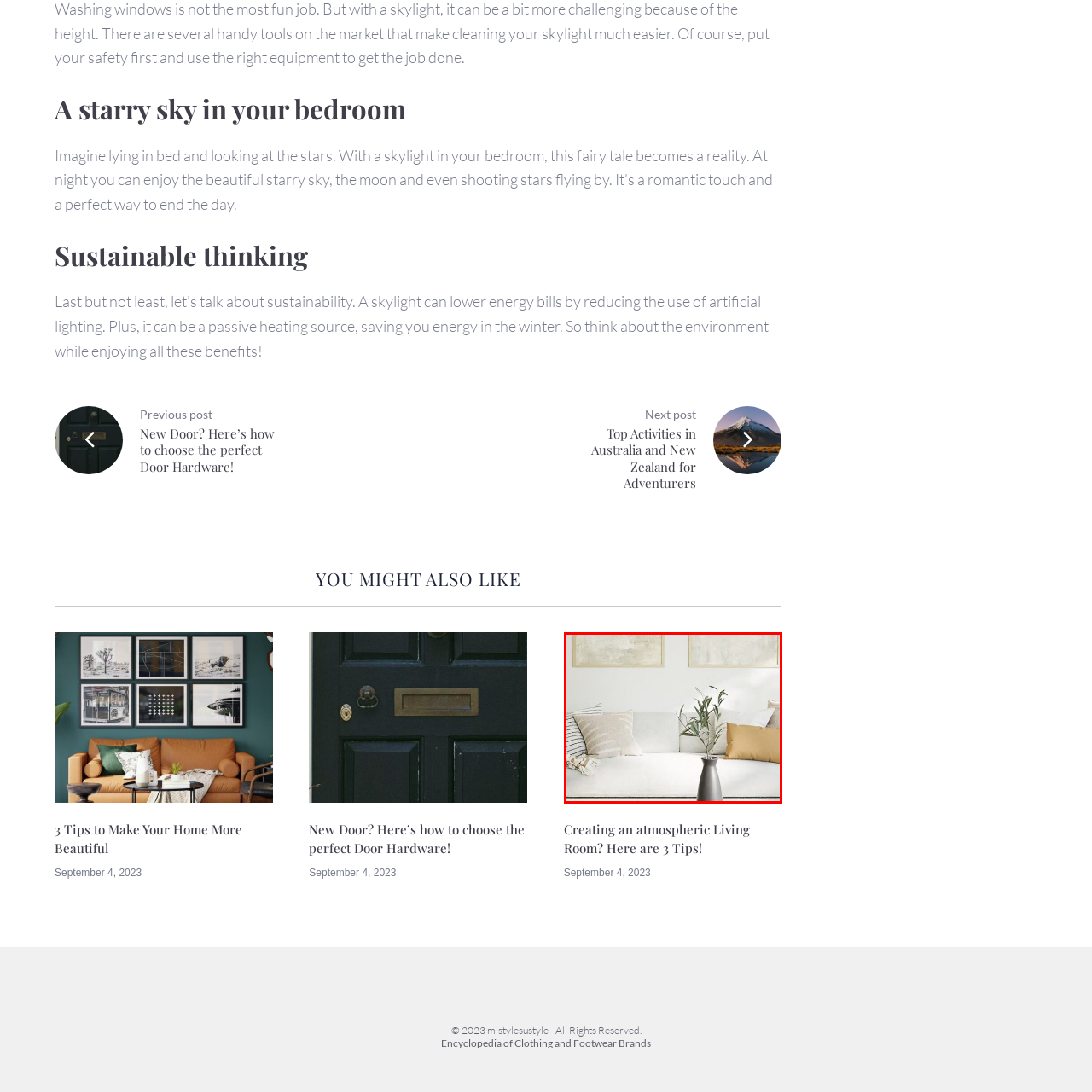What is the overall aesthetic of the living room?
View the image highlighted by the red bounding box and provide your answer in a single word or a brief phrase.

comfort and contemporary design